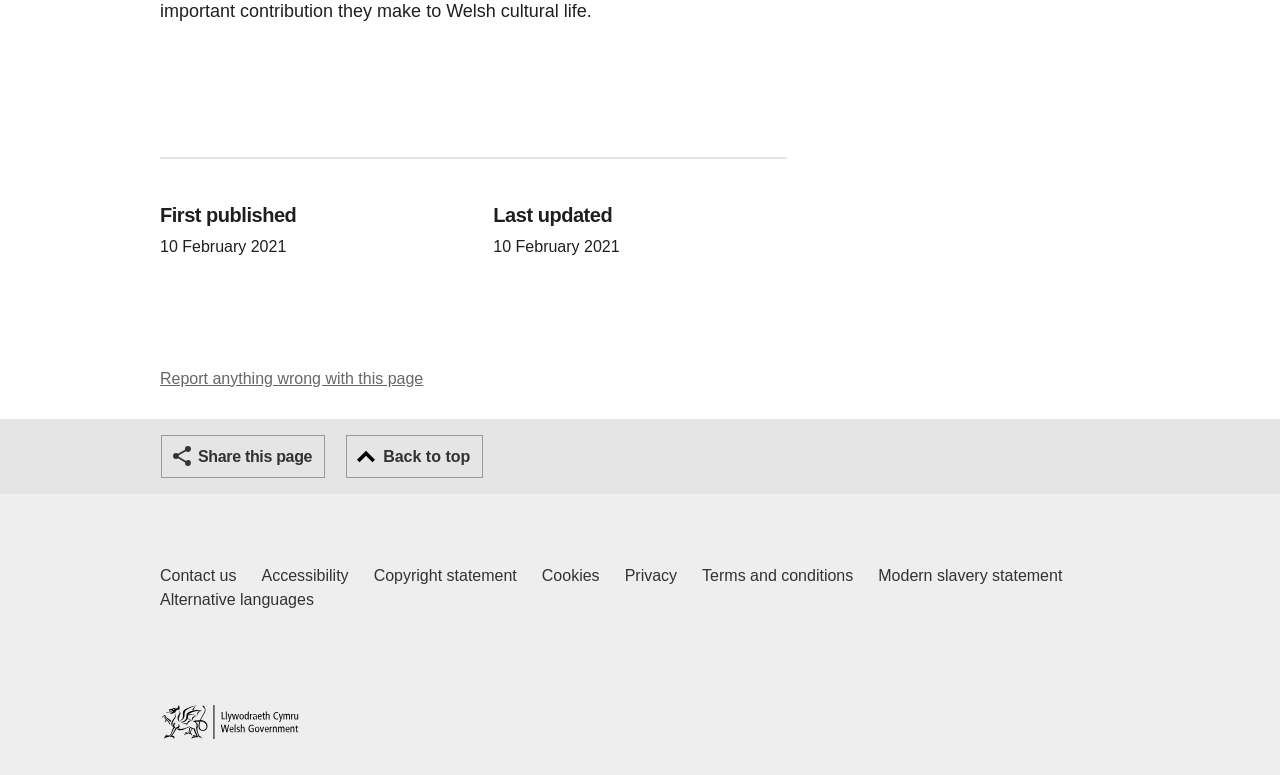How many footer links are available?
Look at the image and respond with a one-word or short-phrase answer.

8